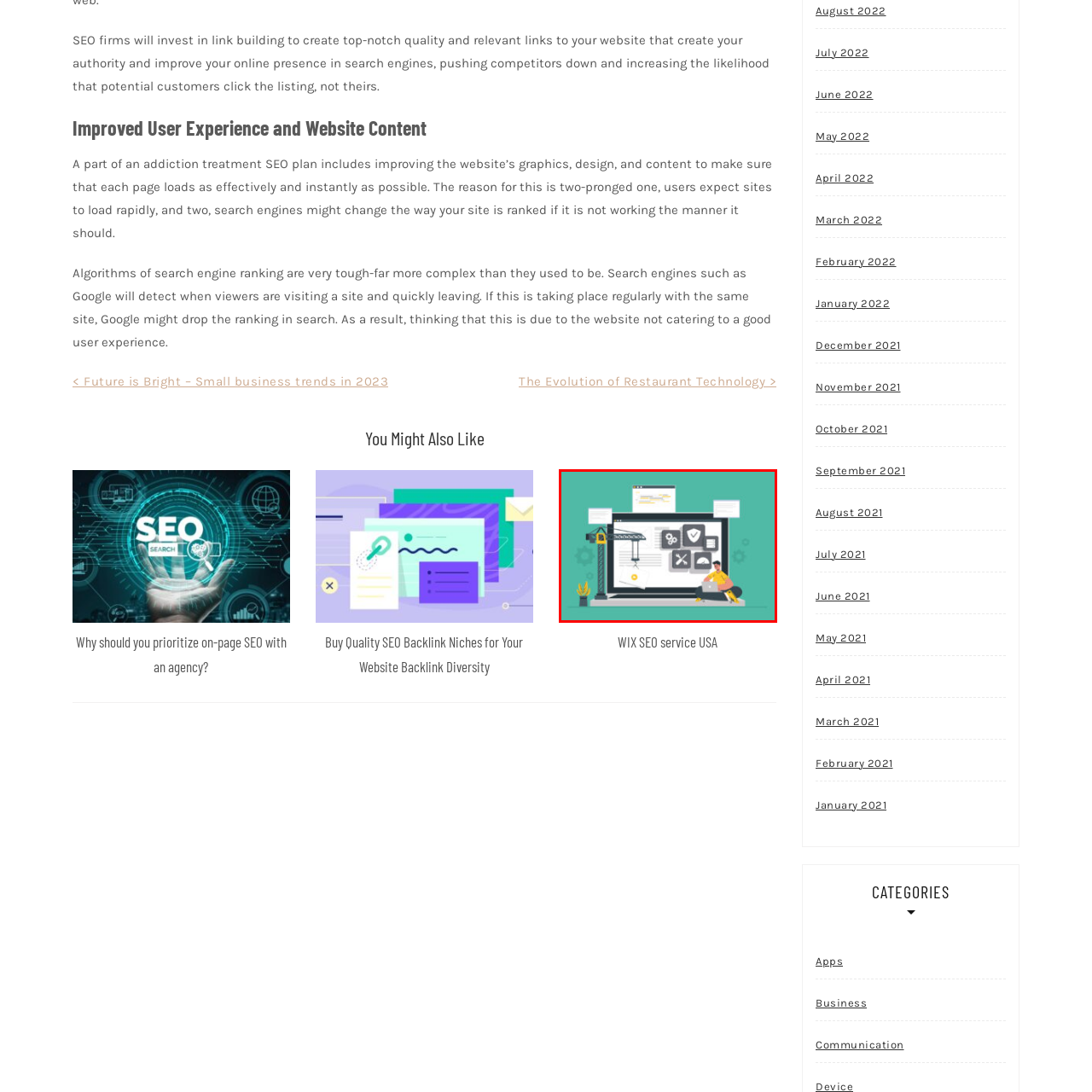Create an extensive description for the image inside the red frame.

The image illustrates a digital workspace depicting a modern approach to SEO and website optimization. A design professional, dressed in a yellow shirt, is seated cross-legged in front of a large computer screen that showcases various elements related to website development. On the screen, icons representing tools for website management, security checks, and design enhancements are prominently displayed, symbolizing essential aspects of website improvement. A construction crane is animatedly lowering a webpage element, suggesting ongoing development and upgrades to enhance user experience and functionality. The background is a calming teal, complemented by a potted plant, emphasizing a creative and productive environment. This visual encapsulates the essence of prioritizing effective website strategies, crucial for businesses aiming to improve their online presence.